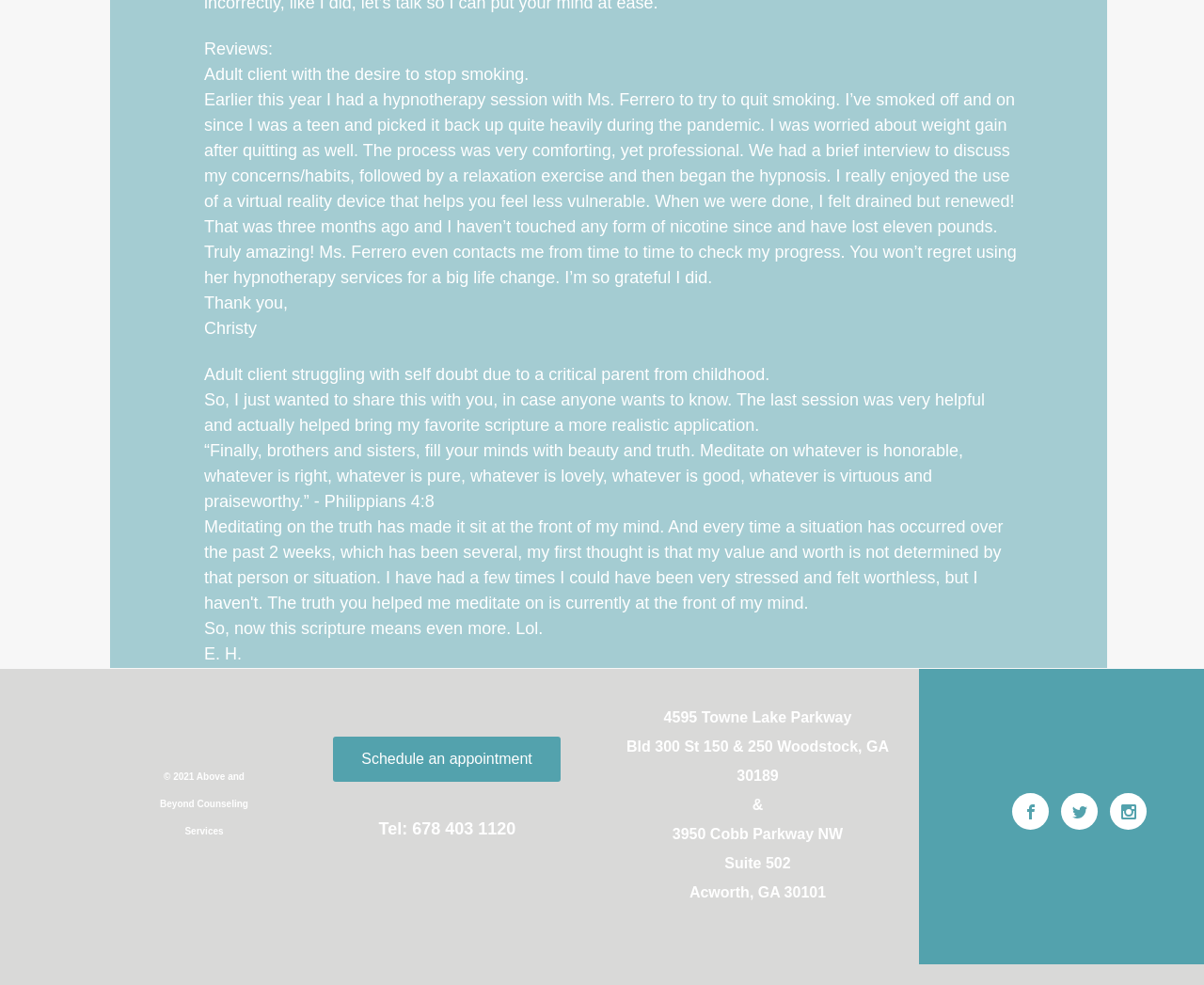How many reviews are displayed on the page?
Please provide a detailed answer to the question.

I found the answer by counting the number of review sections on the page, which are separated by a clear distinction in the layout and formatting. There are two distinct review sections, one from Christy and one from E. H.